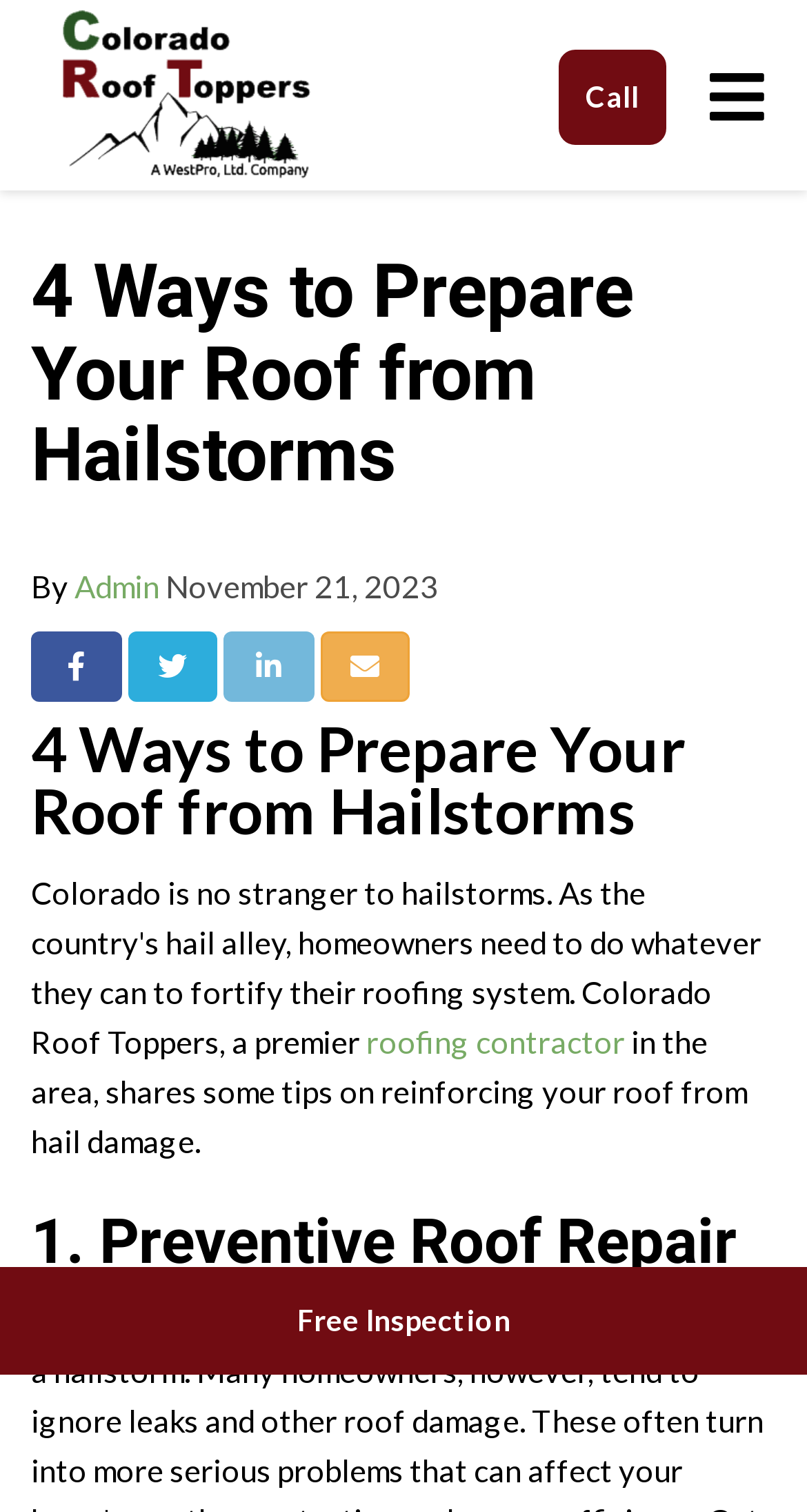Given the description of a UI element: "Share via Email", identify the bounding box coordinates of the matching element in the webpage screenshot.

[0.396, 0.417, 0.508, 0.464]